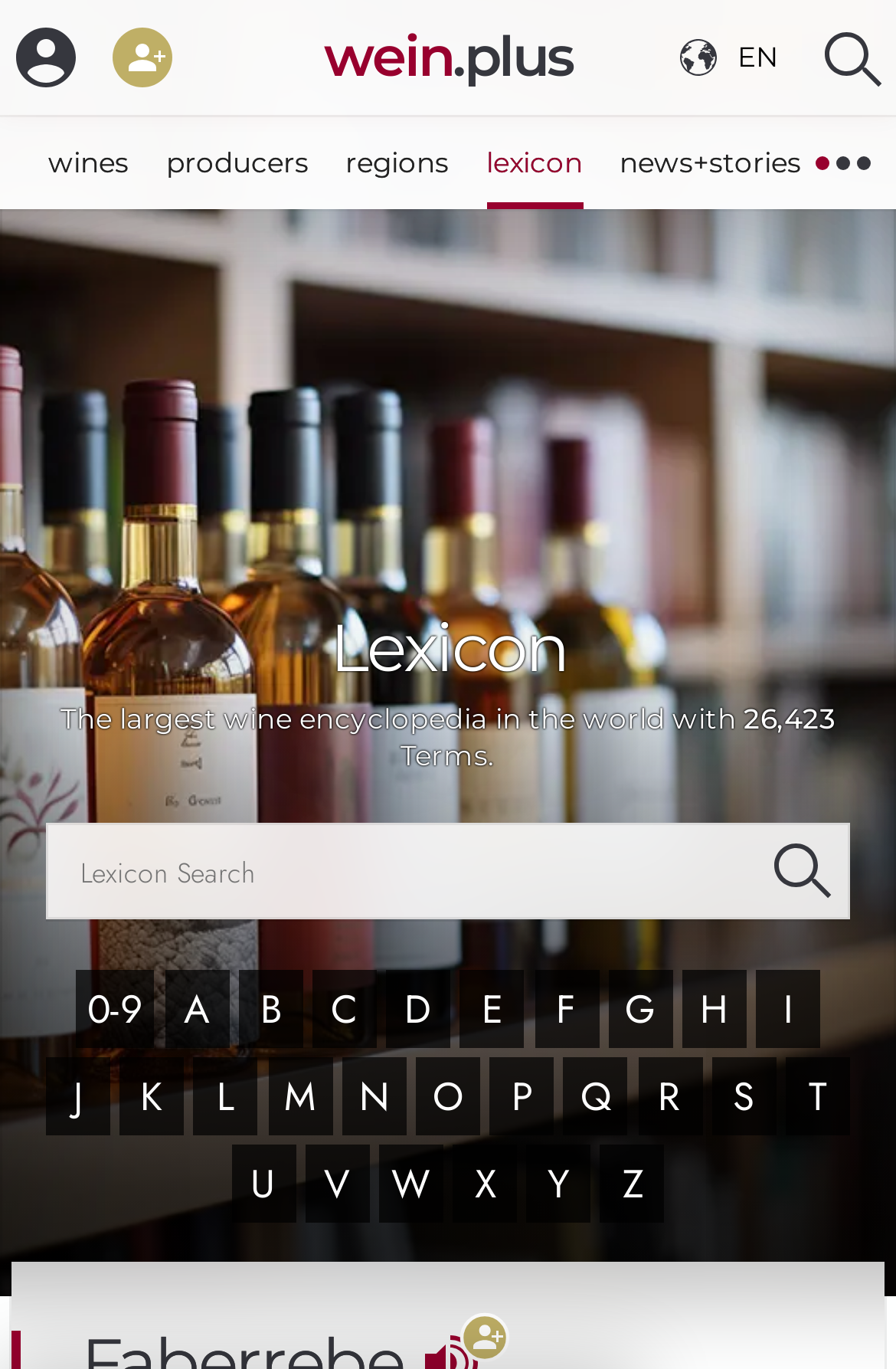Give a one-word or one-phrase response to the question:
What is the name of the wine encyclopedia?

Lexicon